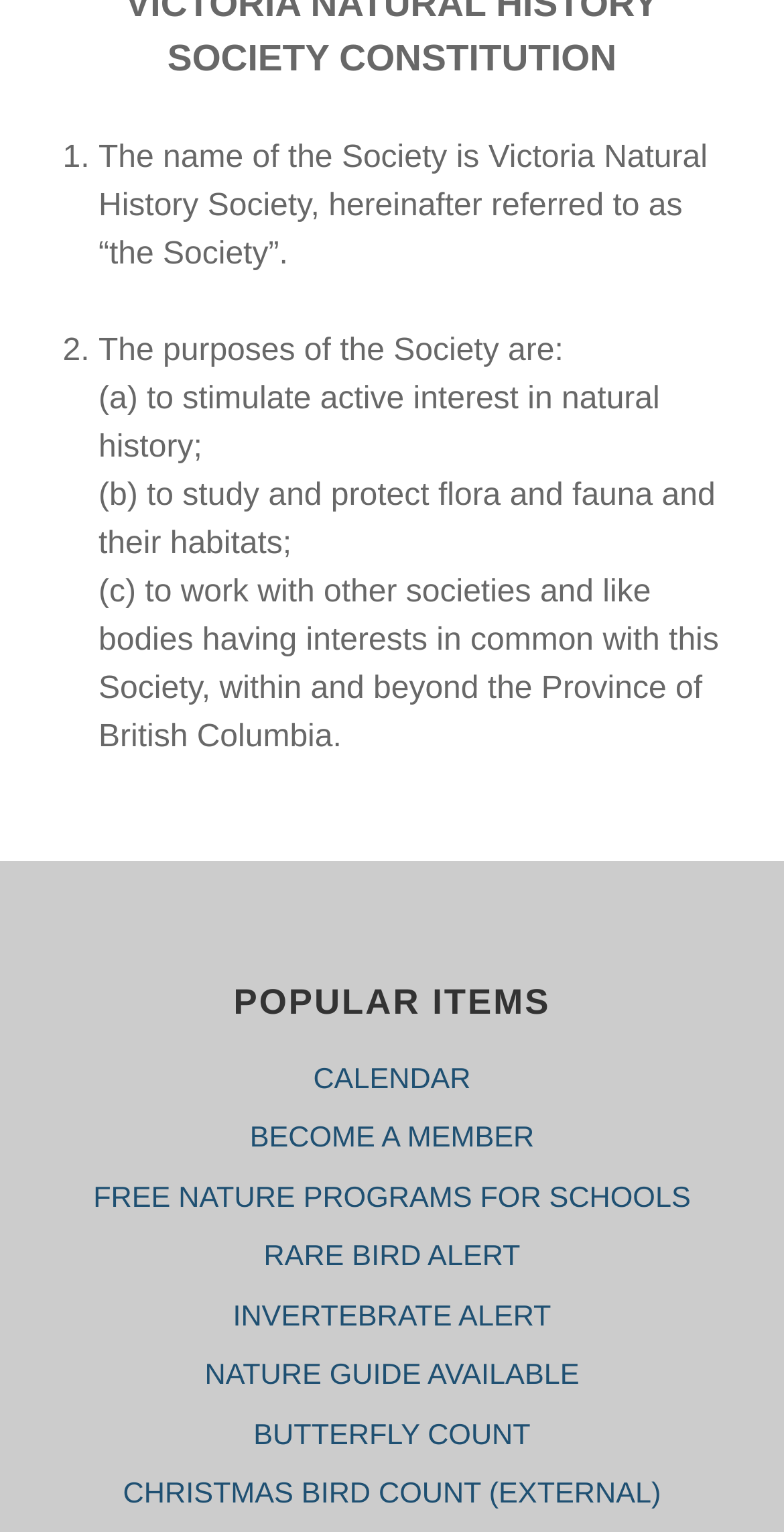What is the name of the society?
Kindly give a detailed and elaborate answer to the question.

The answer can be found in the first static text element, which states 'The name of the Society is Victoria Natural History Society, hereinafter referred to as “the Society”.'